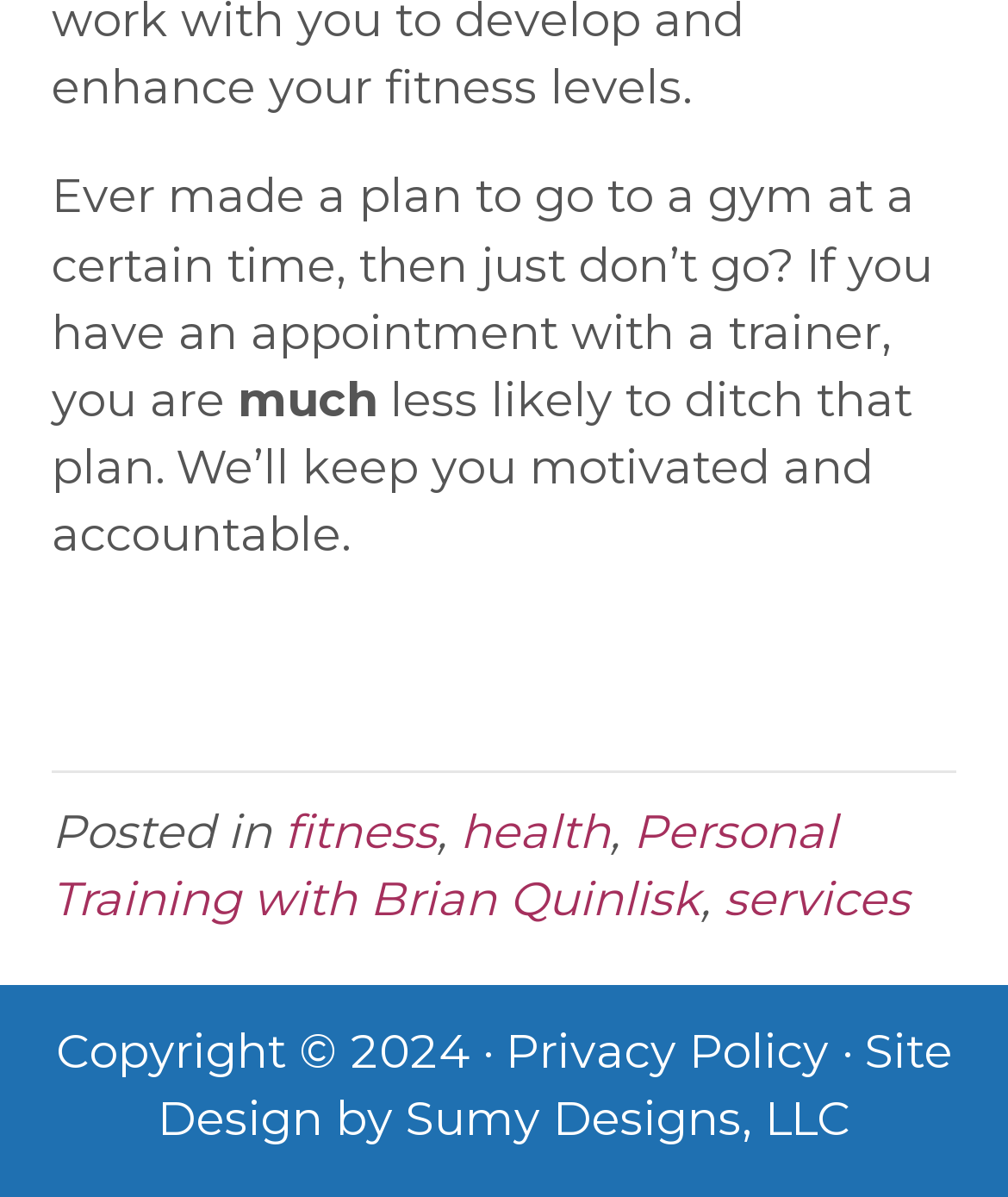Examine the screenshot and answer the question in as much detail as possible: Who designed the website?

The website was designed by Sumy Designs, LLC, as mentioned in the footer section 'Site Design by Sumy Designs, LLC'.